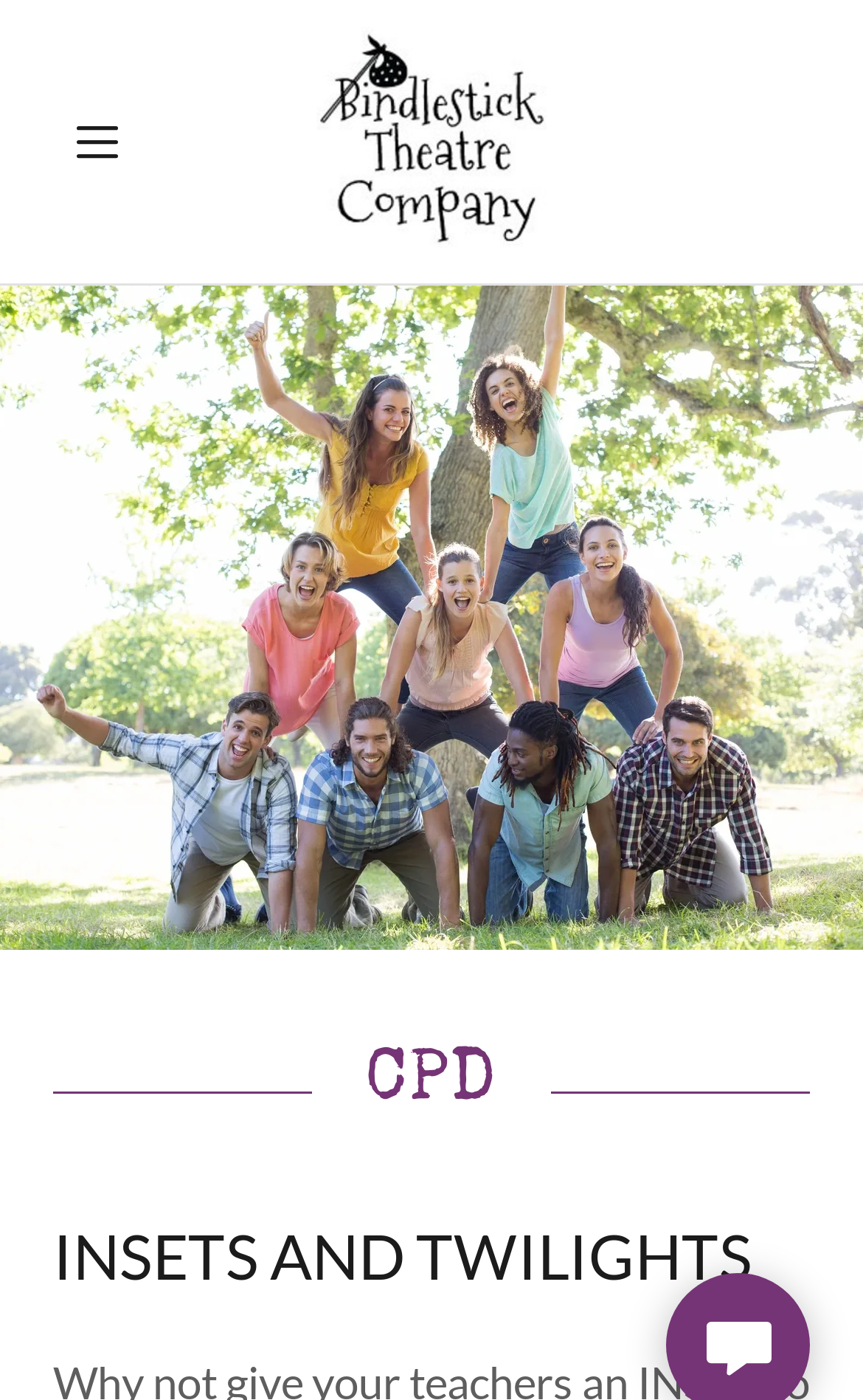Are there any images at the bottom of the webpage?
Using the screenshot, give a one-word or short phrase answer.

Yes